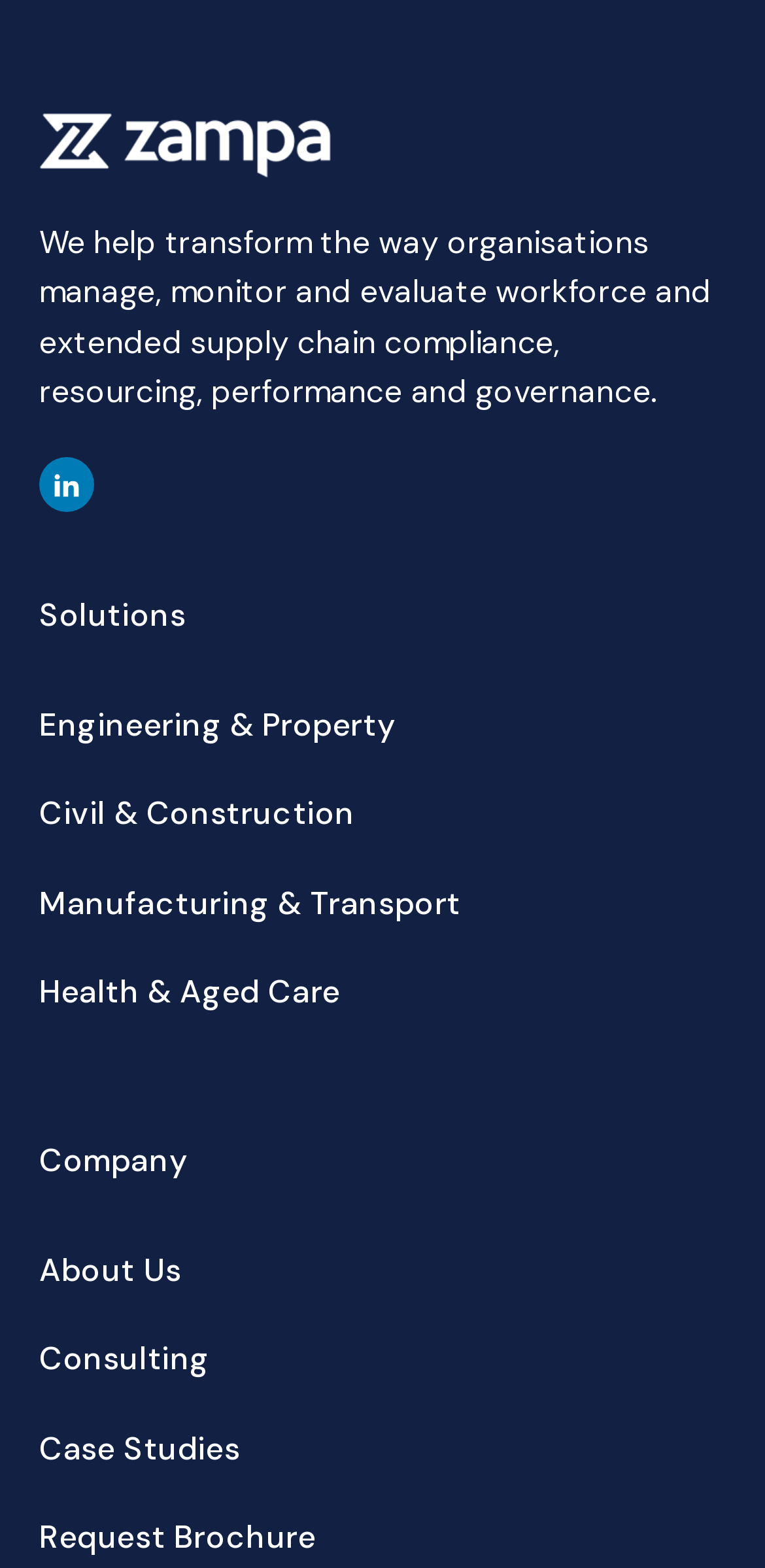Identify the bounding box coordinates of the area you need to click to perform the following instruction: "Explore Engineering & Property solutions".

[0.051, 0.446, 0.516, 0.478]